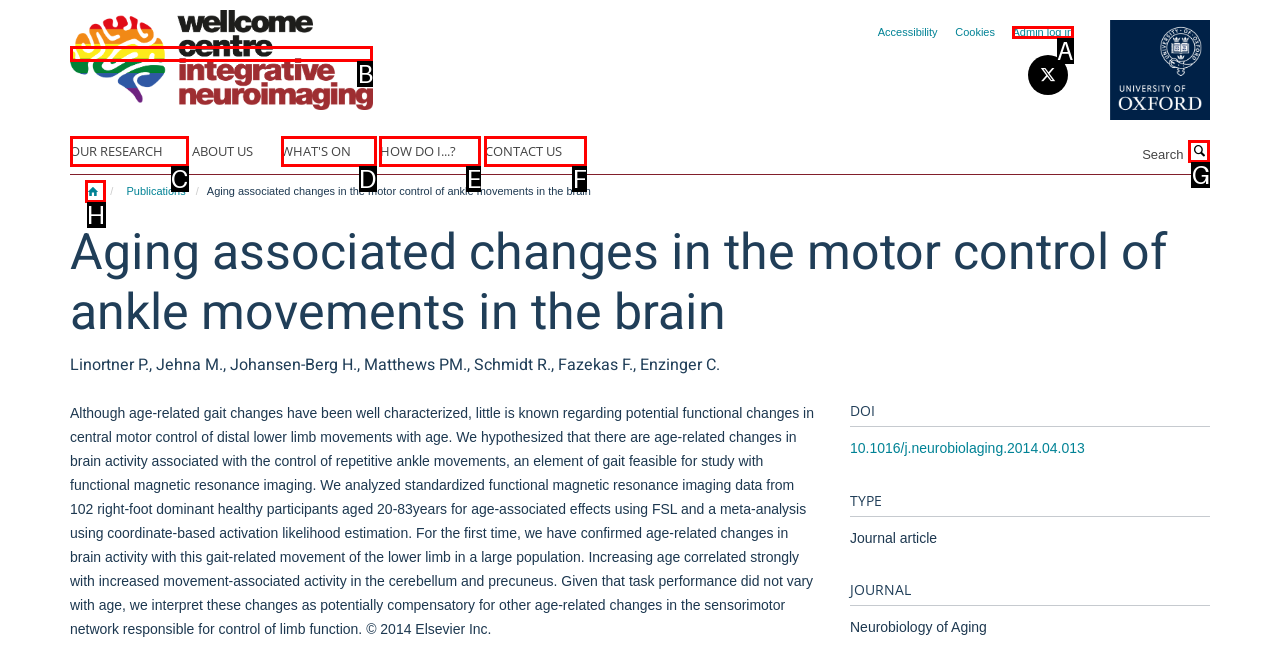Based on the description: title="Wellcome Centre for Integrative Neuroimaging", find the HTML element that matches it. Provide your answer as the letter of the chosen option.

B